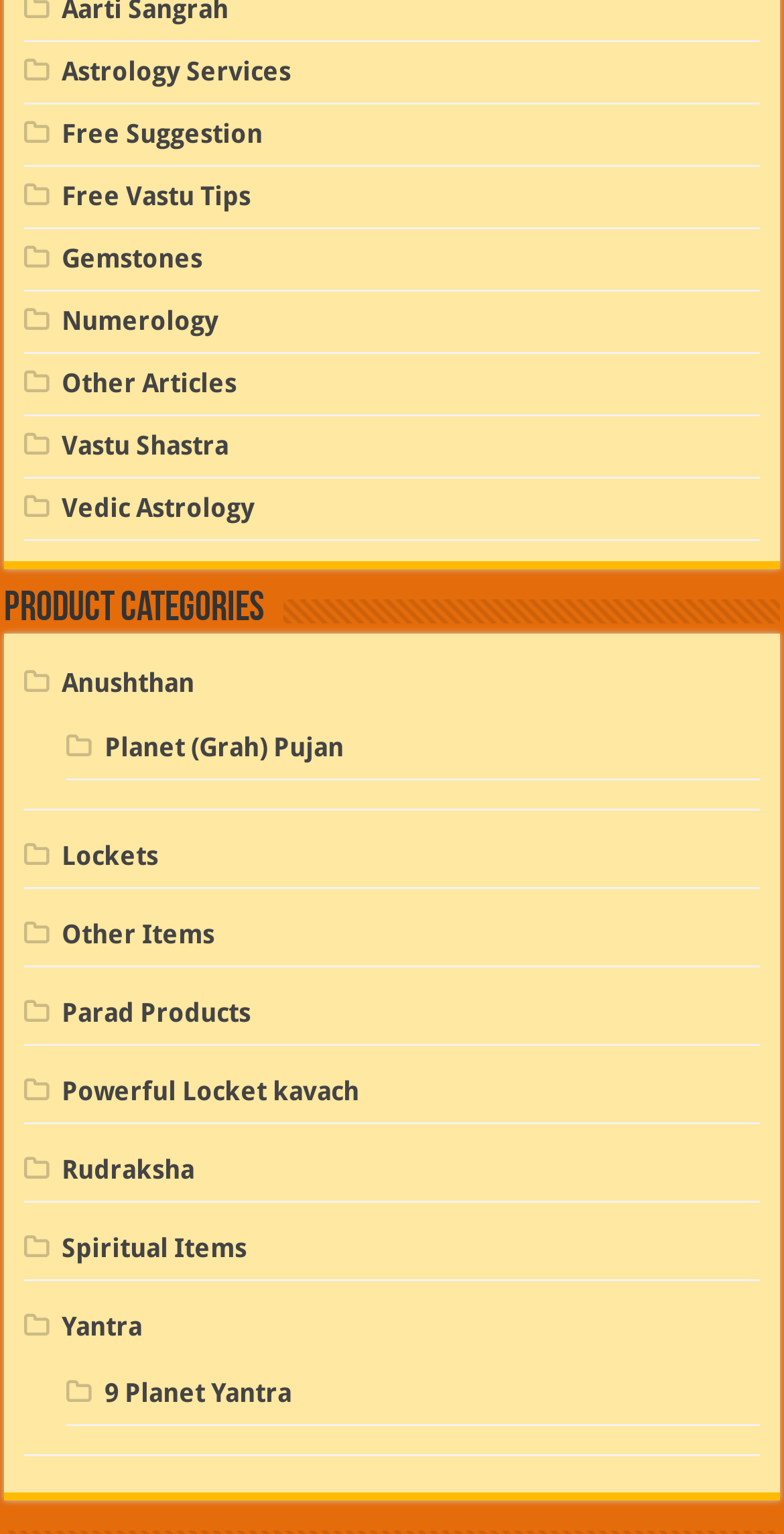Answer the following inquiry with a single word or phrase:
What is the first category of products?

Astrology Services